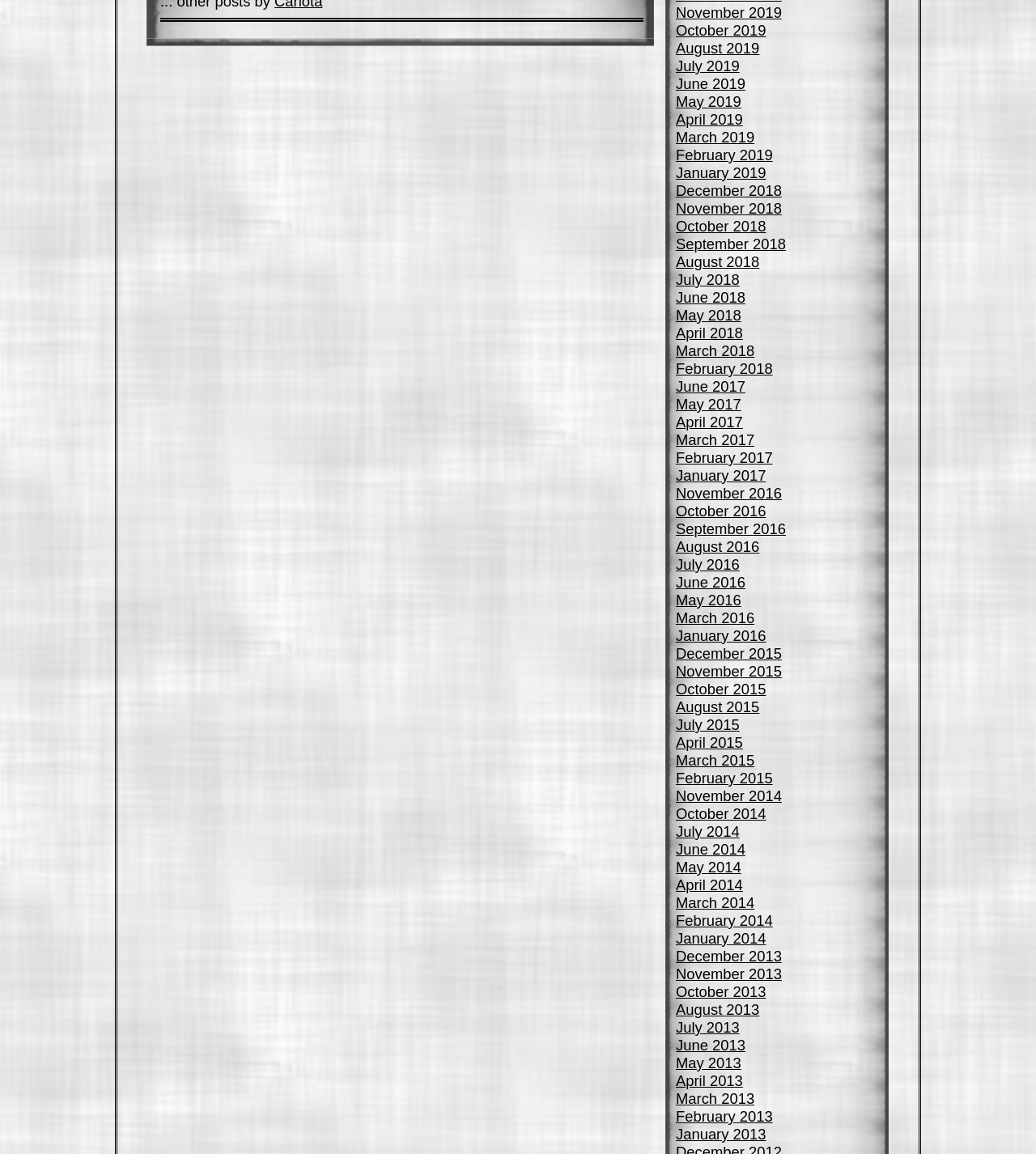Find the bounding box coordinates of the element's region that should be clicked in order to follow the given instruction: "View January 2017". The coordinates should consist of four float numbers between 0 and 1, i.e., [left, top, right, bottom].

[0.652, 0.405, 0.739, 0.419]